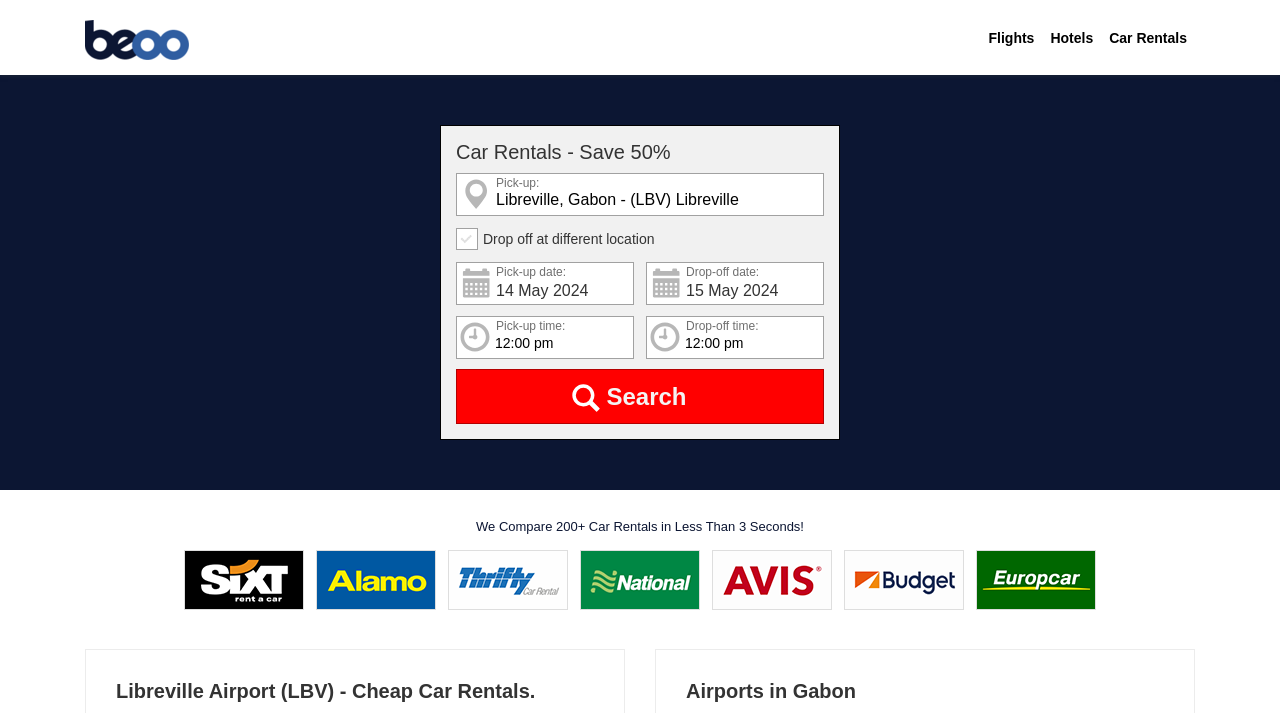Can you give a comprehensive explanation to the question given the content of the image?
What is the airport code for Libreville Airport?

The airport code for Libreville Airport can be found in the heading 'Libreville Airport (LBV) - Cheap Car Rentals.'. The code is 'LBV'.